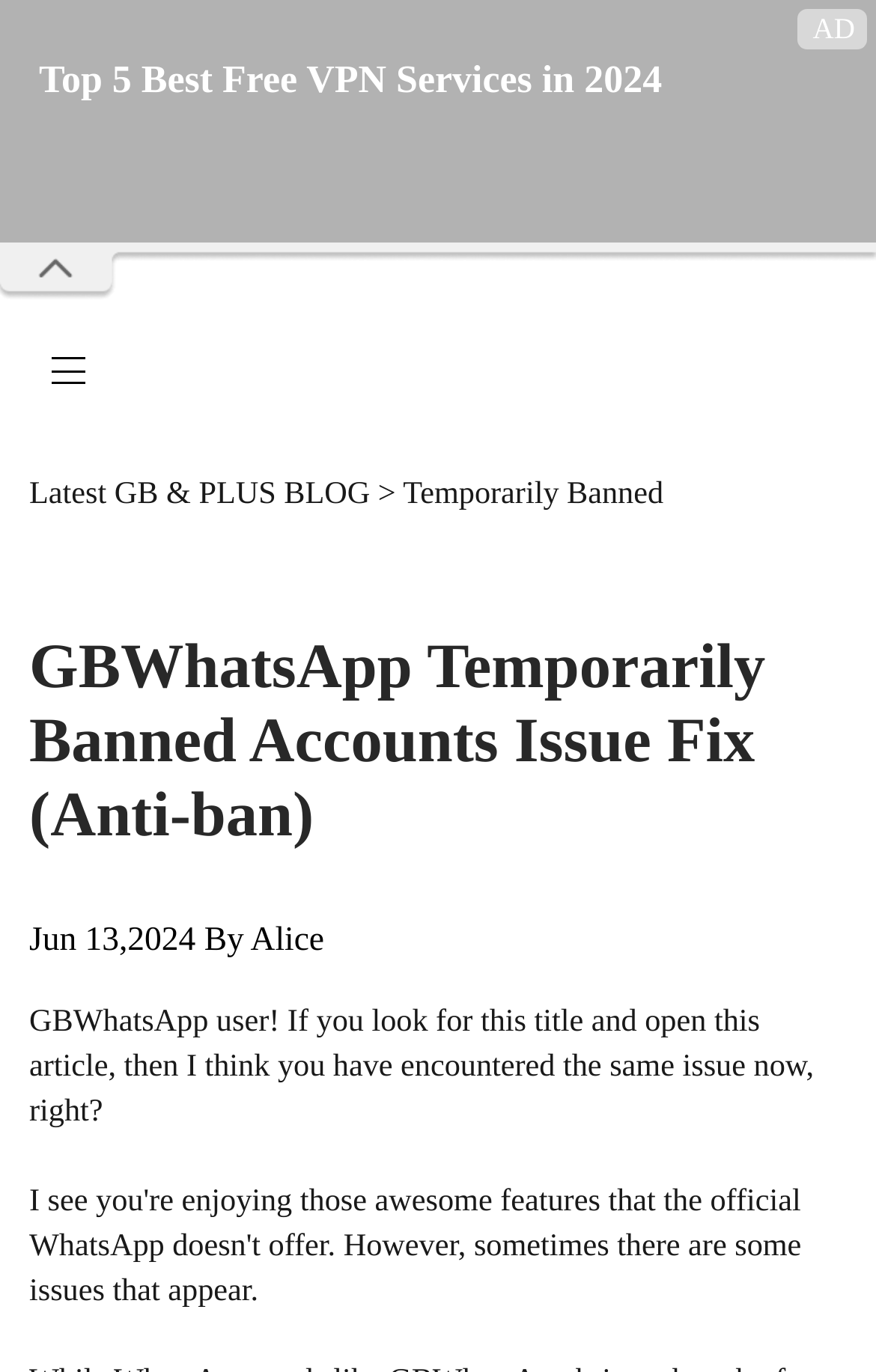Please find and give the text of the main heading on the webpage.

GBWhatsApp Temporarily Banned Accounts Issue Fix (Anti-ban)